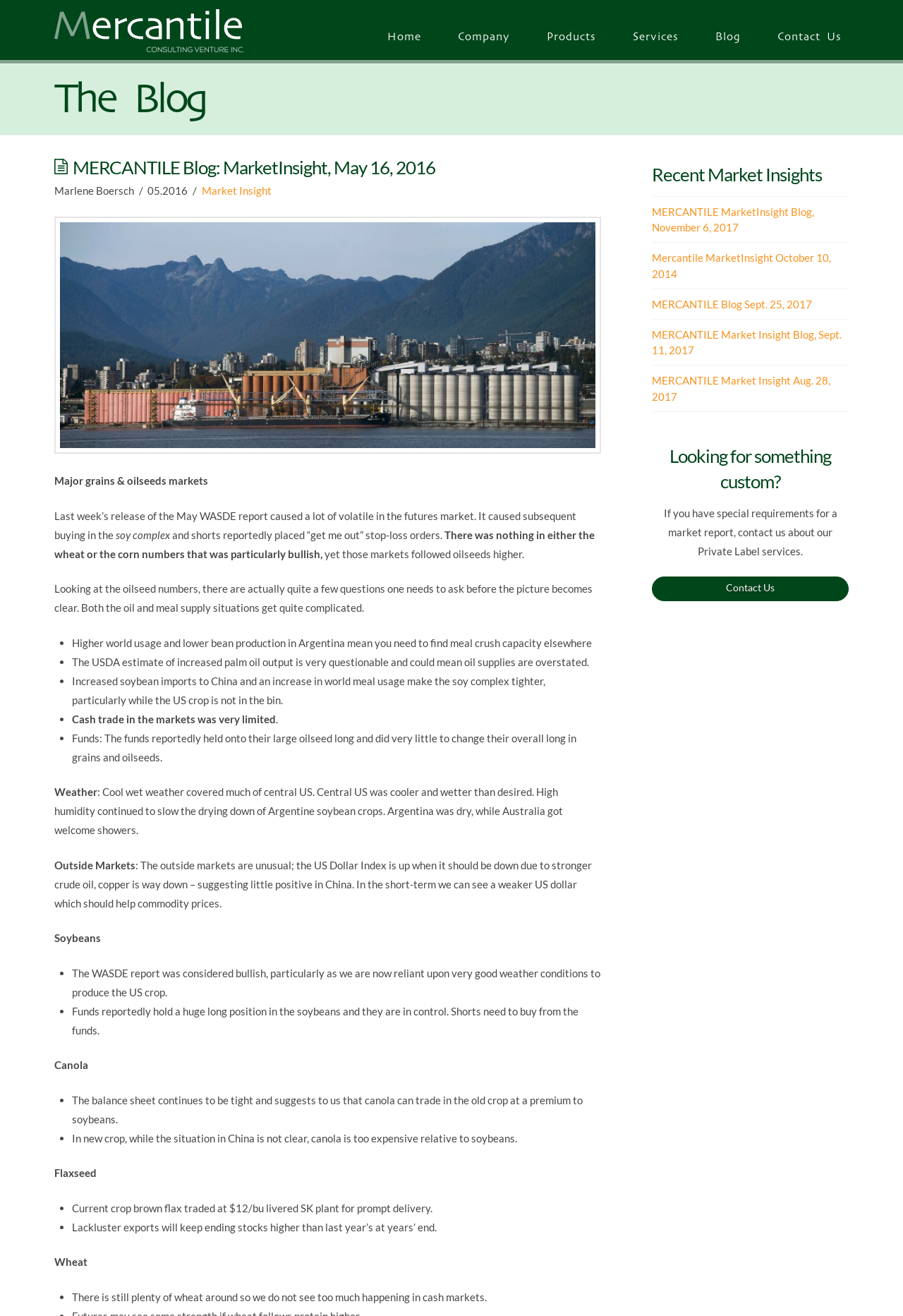Find the bounding box coordinates of the area to click in order to follow the instruction: "Click on the 'Marketing Insights' link".

[0.06, 0.007, 0.27, 0.04]